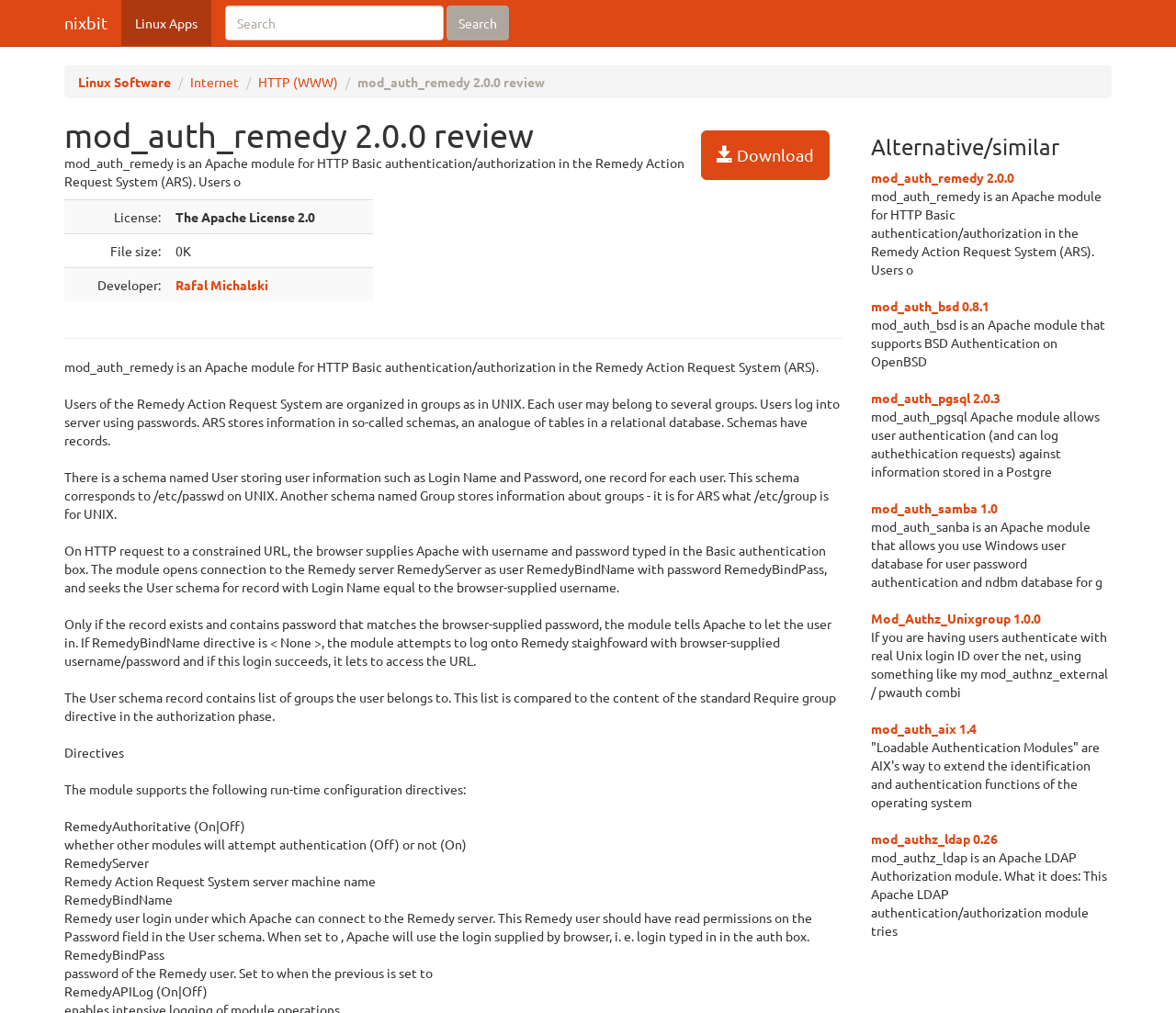Locate the bounding box coordinates of the clickable region necessary to complete the following instruction: "Read about mod_auth_remedy review". Provide the coordinates in the format of four float numbers between 0 and 1, i.e., [left, top, right, bottom].

[0.304, 0.073, 0.463, 0.089]